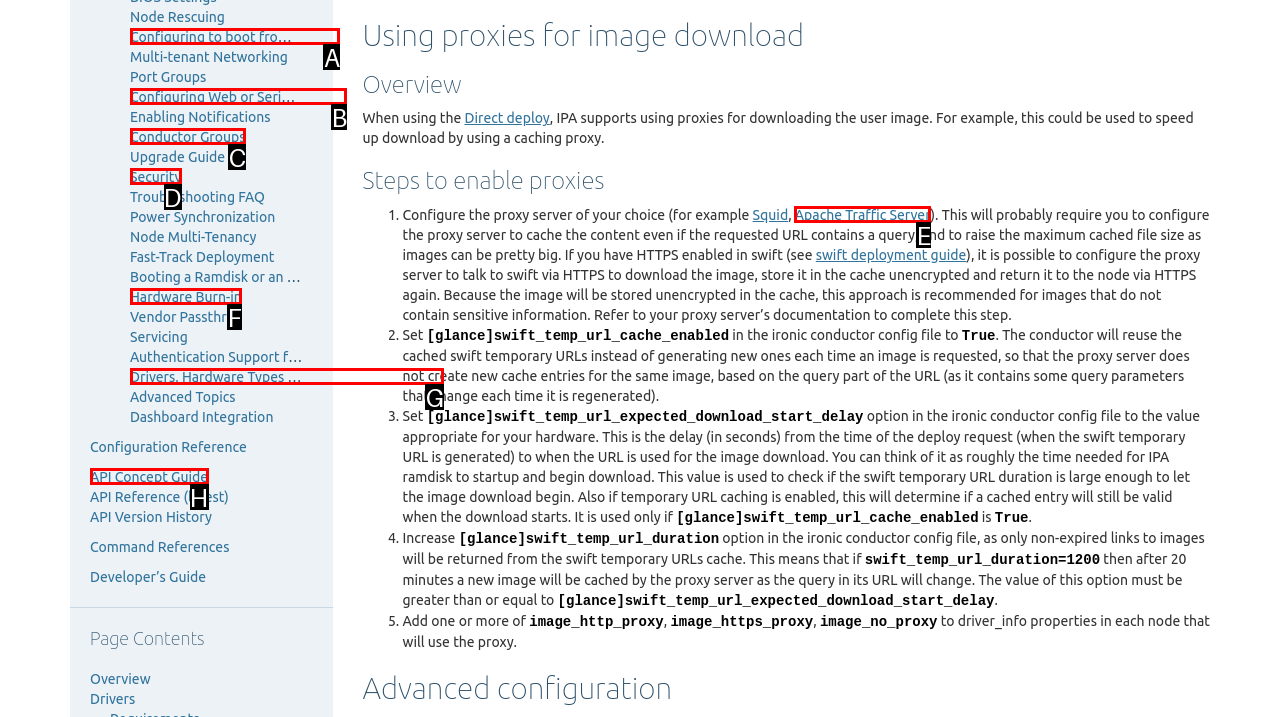Choose the UI element that best aligns with the description: Configuring to boot from volume
Respond with the letter of the chosen option directly.

A